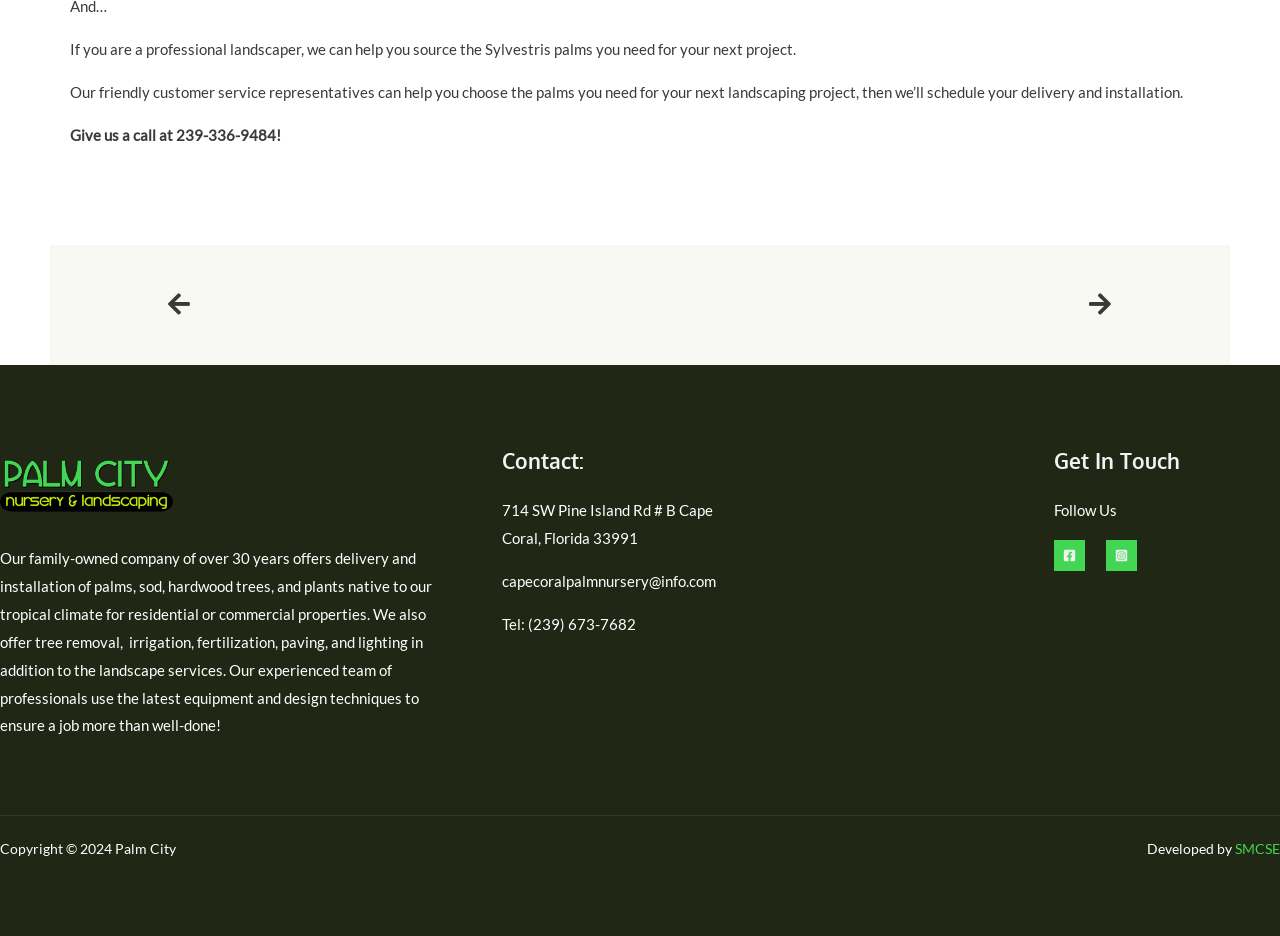Reply to the question below using a single word or brief phrase:
What social media platforms can you follow the company on?

Facebook, Instagram